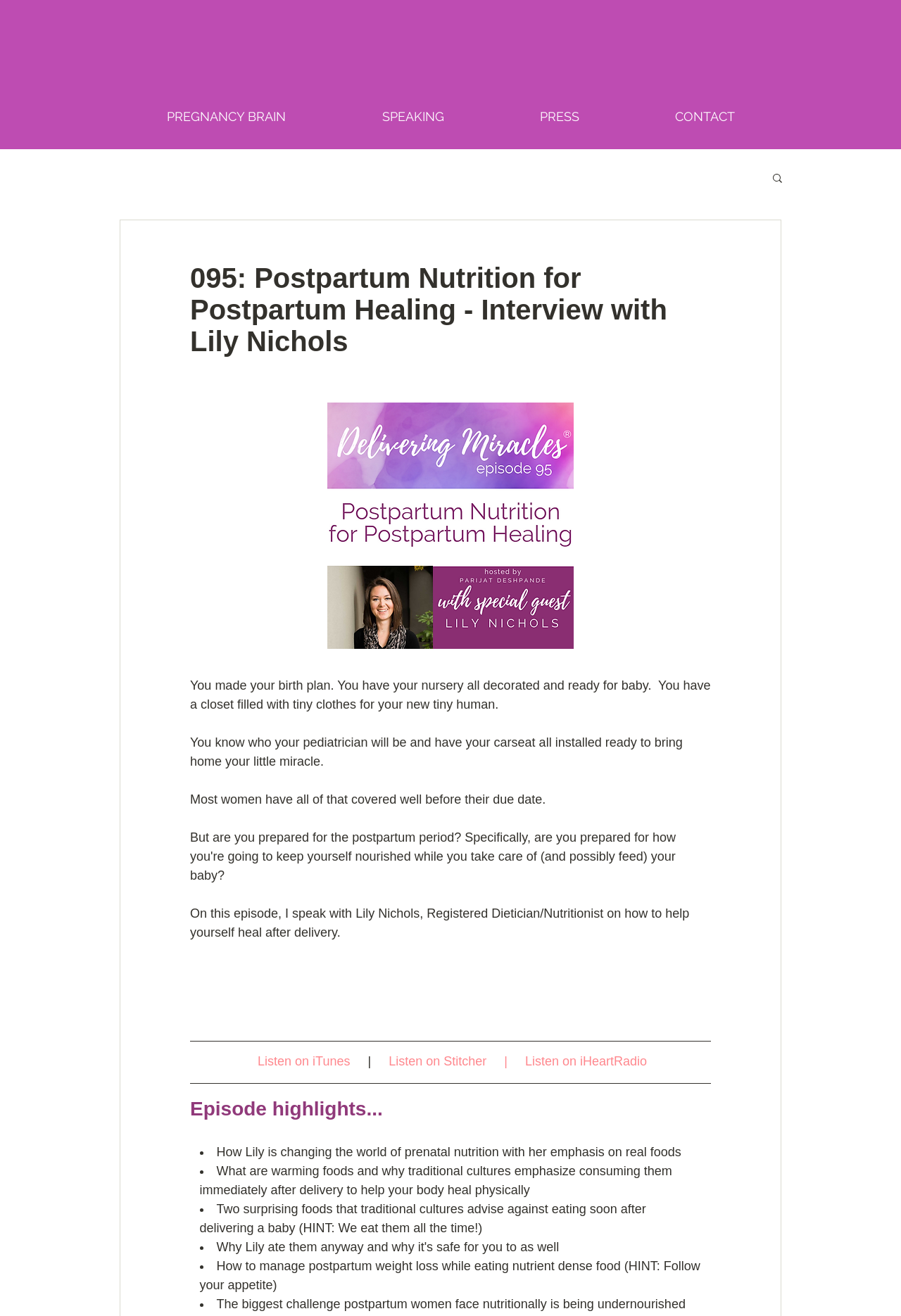Please answer the following query using a single word or phrase: 
How many links are available in the navigation section?

4